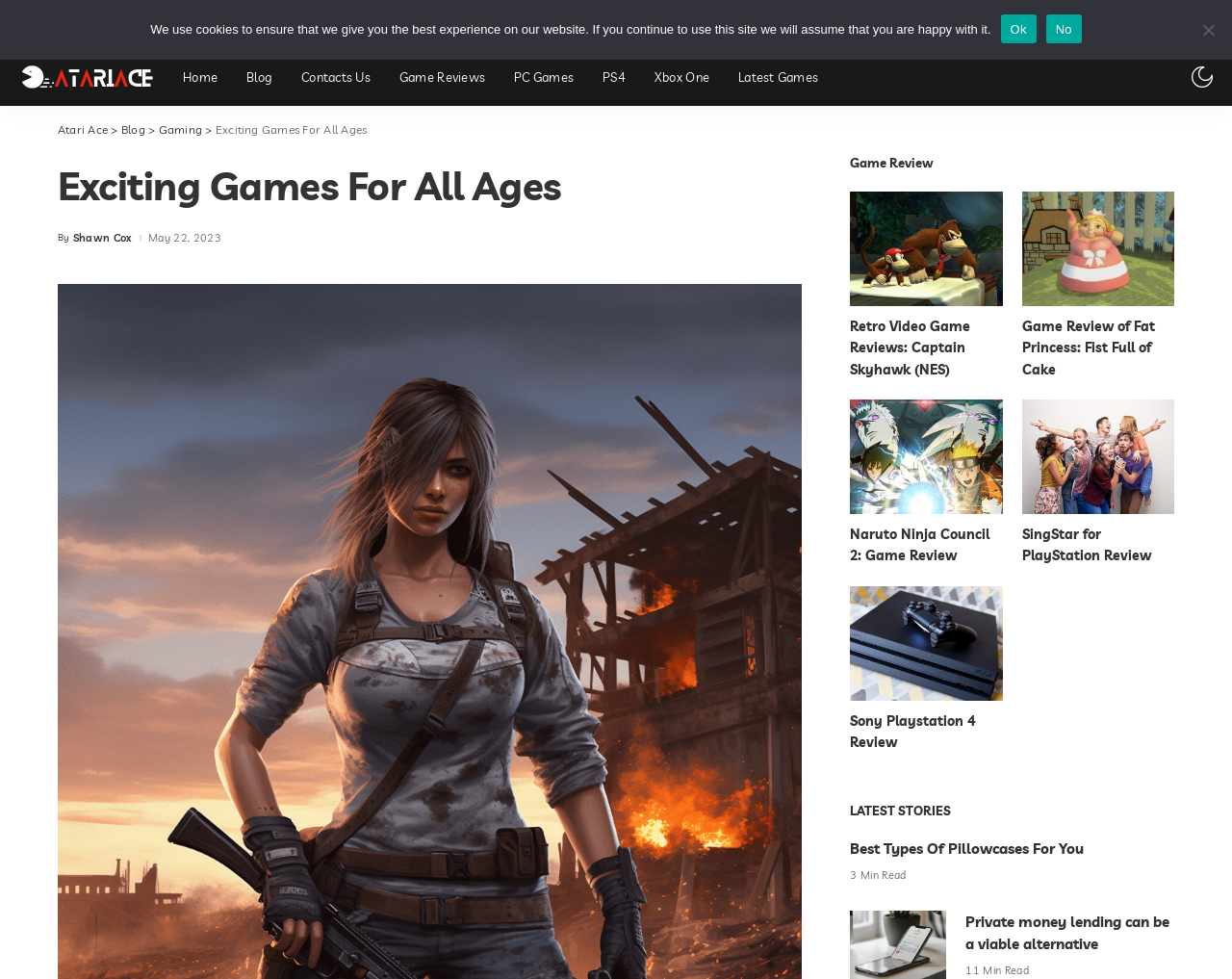Determine the bounding box coordinates of the section I need to click to execute the following instruction: "Read Retro Video Game Reviews: Captain Skyhawk (NES)". Provide the coordinates as four float numbers between 0 and 1, i.e., [left, top, right, bottom].

[0.69, 0.324, 0.788, 0.385]